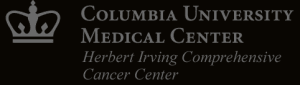What is the Herbert Irving Comprehensive Cancer Center part of?
Can you provide an in-depth and detailed response to the question?

The caption clearly states that the Herbert Irving Comprehensive Cancer Center is part of the Columbia University Medical Center, indicating its affiliation with the university's medical initiatives.